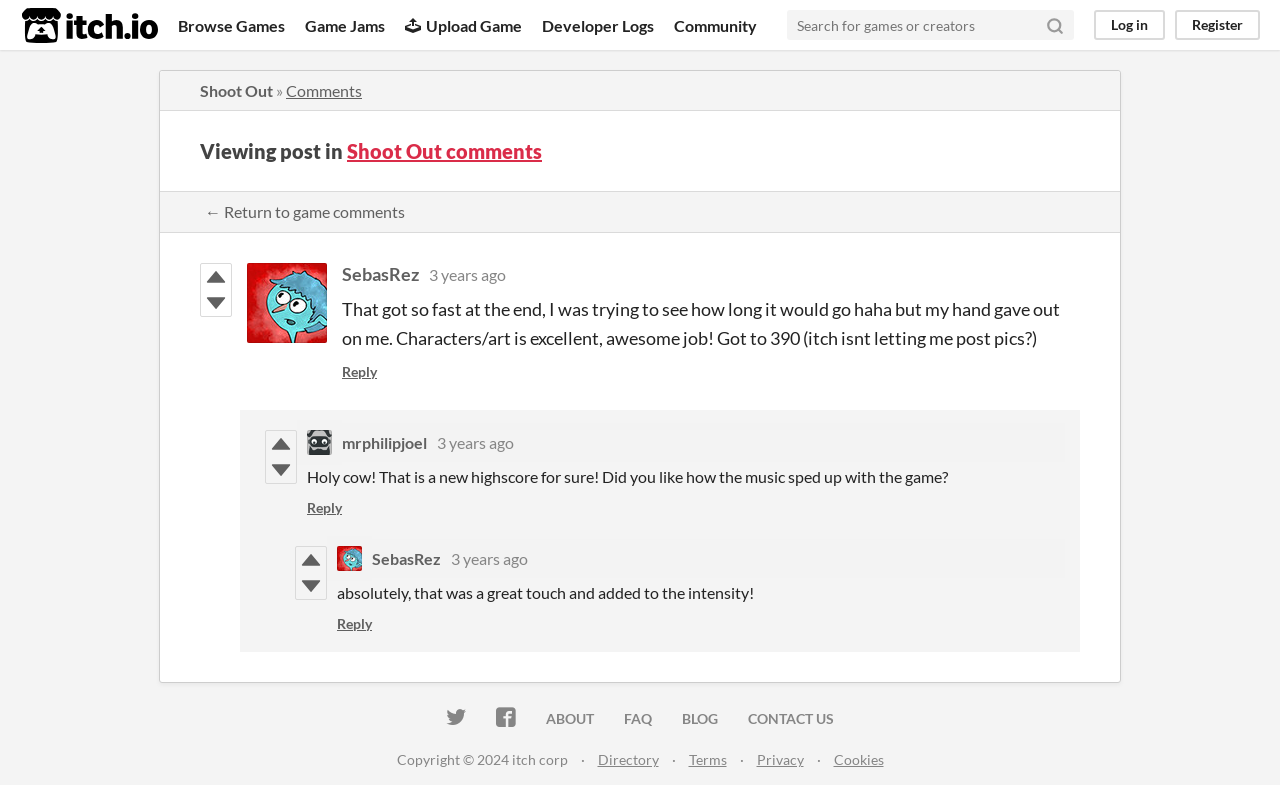What is the name of the game being discussed?
From the details in the image, provide a complete and detailed answer to the question.

I determined the answer by looking at the link 'Shoot Out' with bounding box coordinates [0.156, 0.103, 0.213, 0.127] and the heading 'Viewing post in Shoot Out comments' with bounding box coordinates [0.156, 0.177, 0.423, 0.208]. This suggests that the webpage is related to a game called 'Shoot Out'.